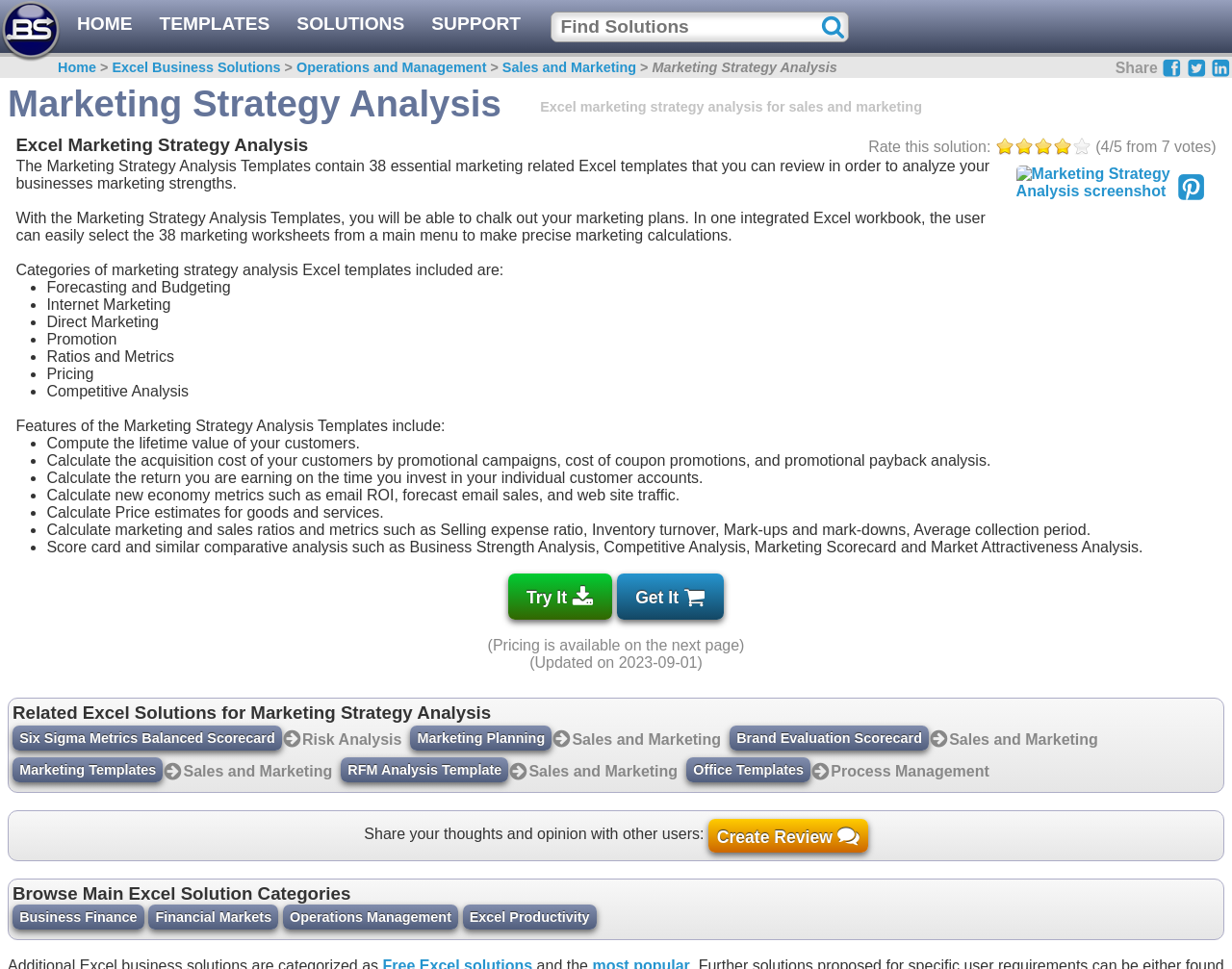How many essential marketing related Excel templates are included in the analysis?
From the image, respond with a single word or phrase.

38